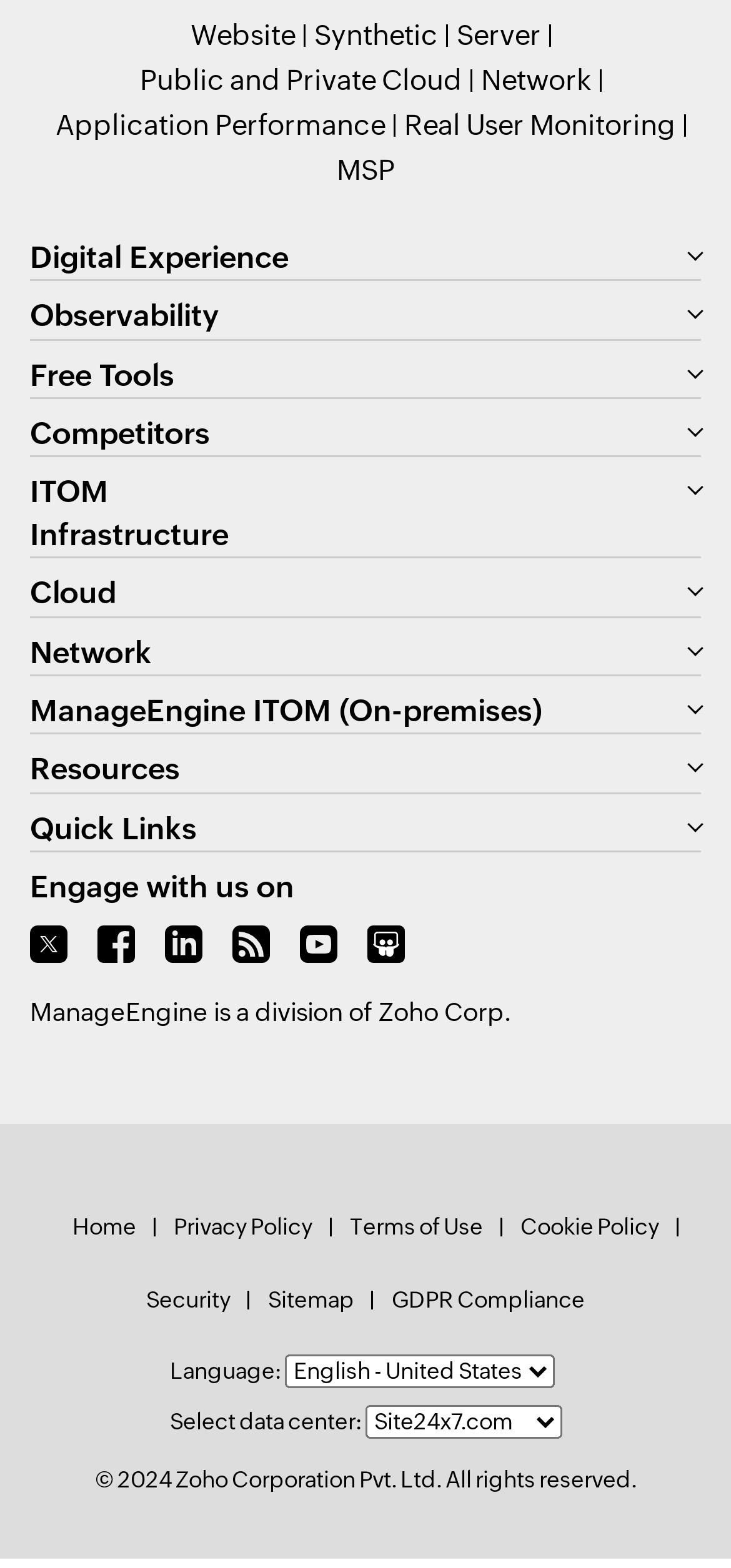What is the name of the company? Using the information from the screenshot, answer with a single word or phrase.

ManageEngine